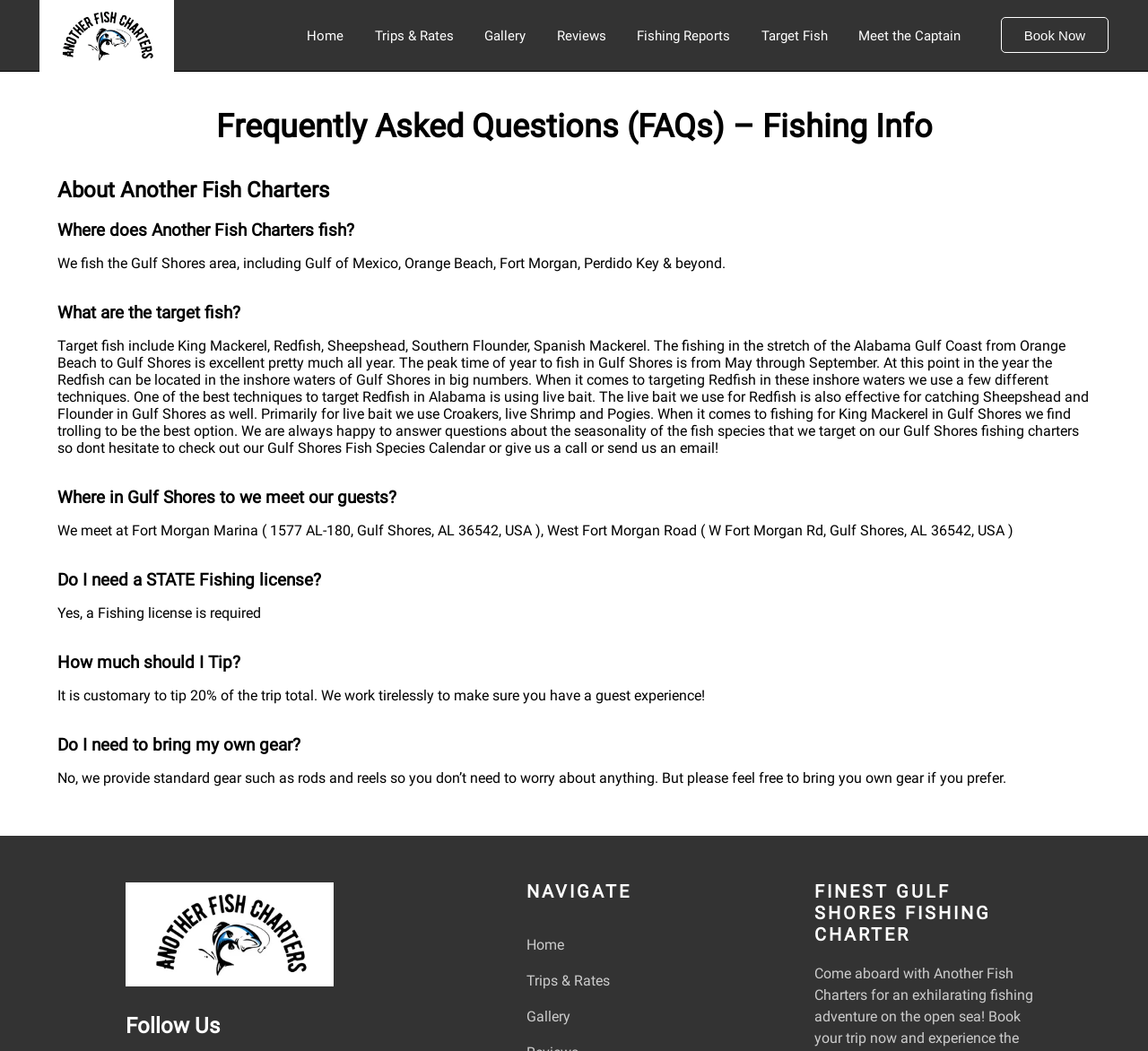Determine the bounding box coordinates for the area that needs to be clicked to fulfill this task: "Check the 'Fishing Reports'". The coordinates must be given as four float numbers between 0 and 1, i.e., [left, top, right, bottom].

[0.555, 0.026, 0.636, 0.05]